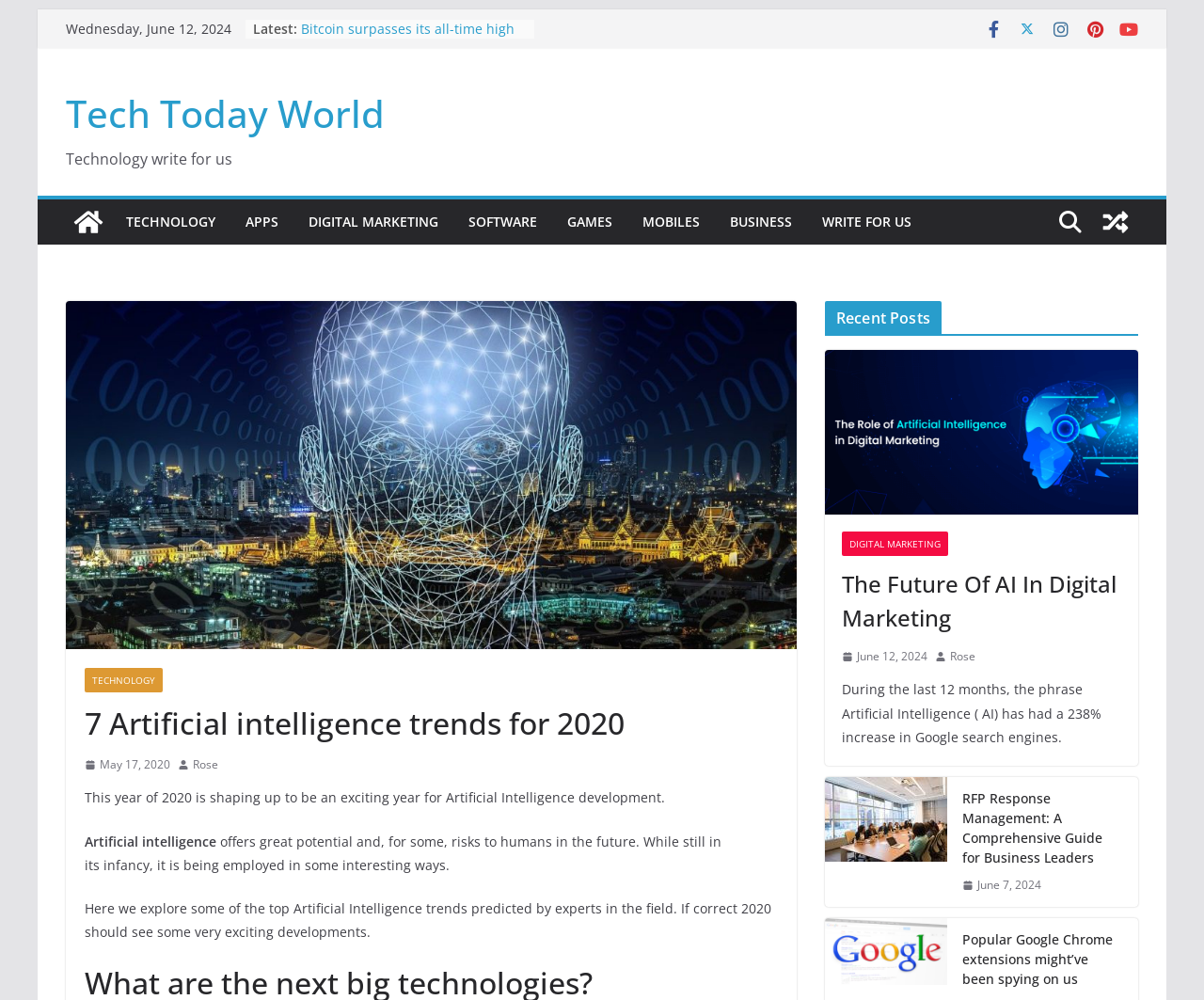Determine the coordinates of the bounding box for the clickable area needed to execute this instruction: "Learn about RFP response management".

[0.799, 0.788, 0.933, 0.867]